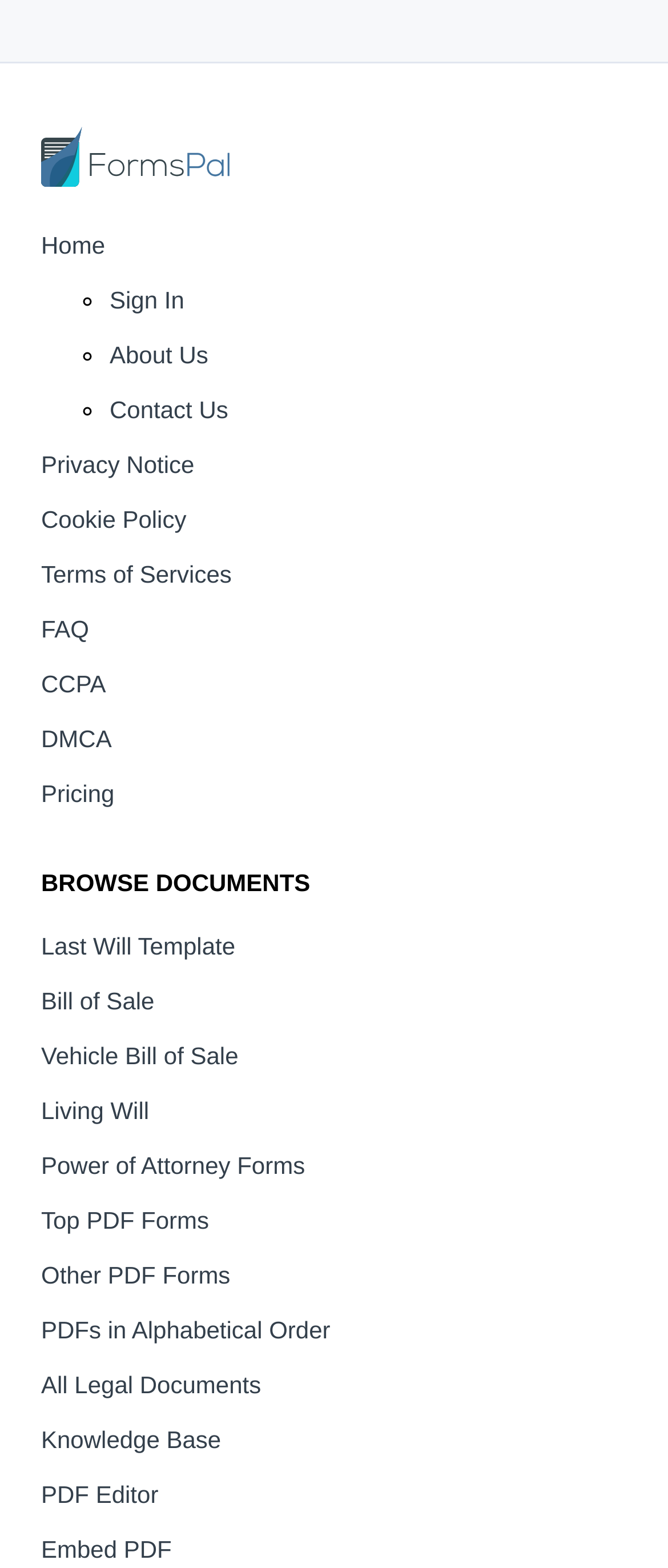Predict the bounding box coordinates of the area that should be clicked to accomplish the following instruction: "go to home page". The bounding box coordinates should consist of four float numbers between 0 and 1, i.e., [left, top, right, bottom].

[0.062, 0.081, 0.344, 0.125]